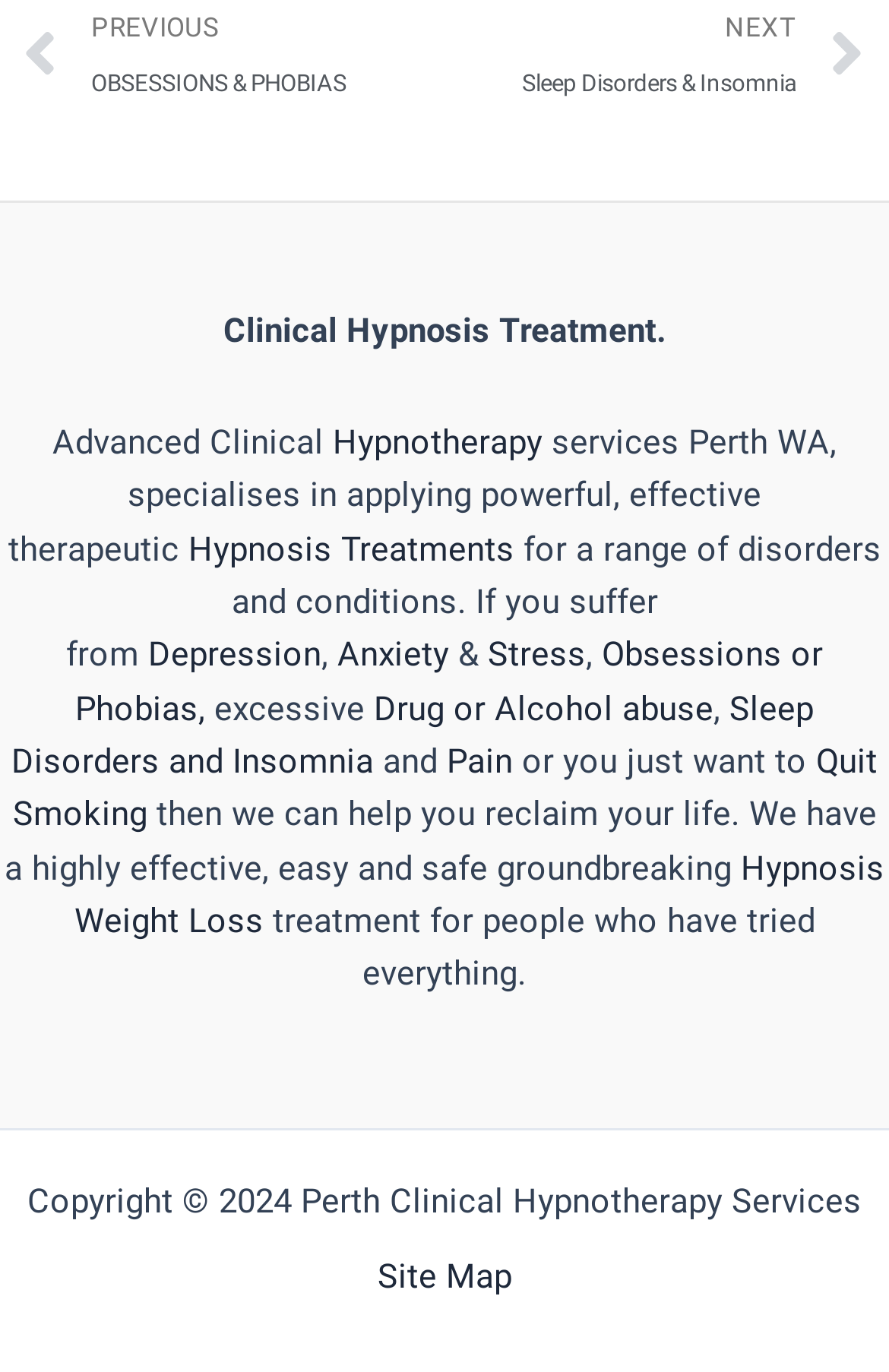Determine the bounding box coordinates of the clickable area required to perform the following instruction: "Click on Prev to view previous obsessions and phobias". The coordinates should be represented as four float numbers between 0 and 1: [left, top, right, bottom].

[0.026, 0.002, 0.499, 0.08]